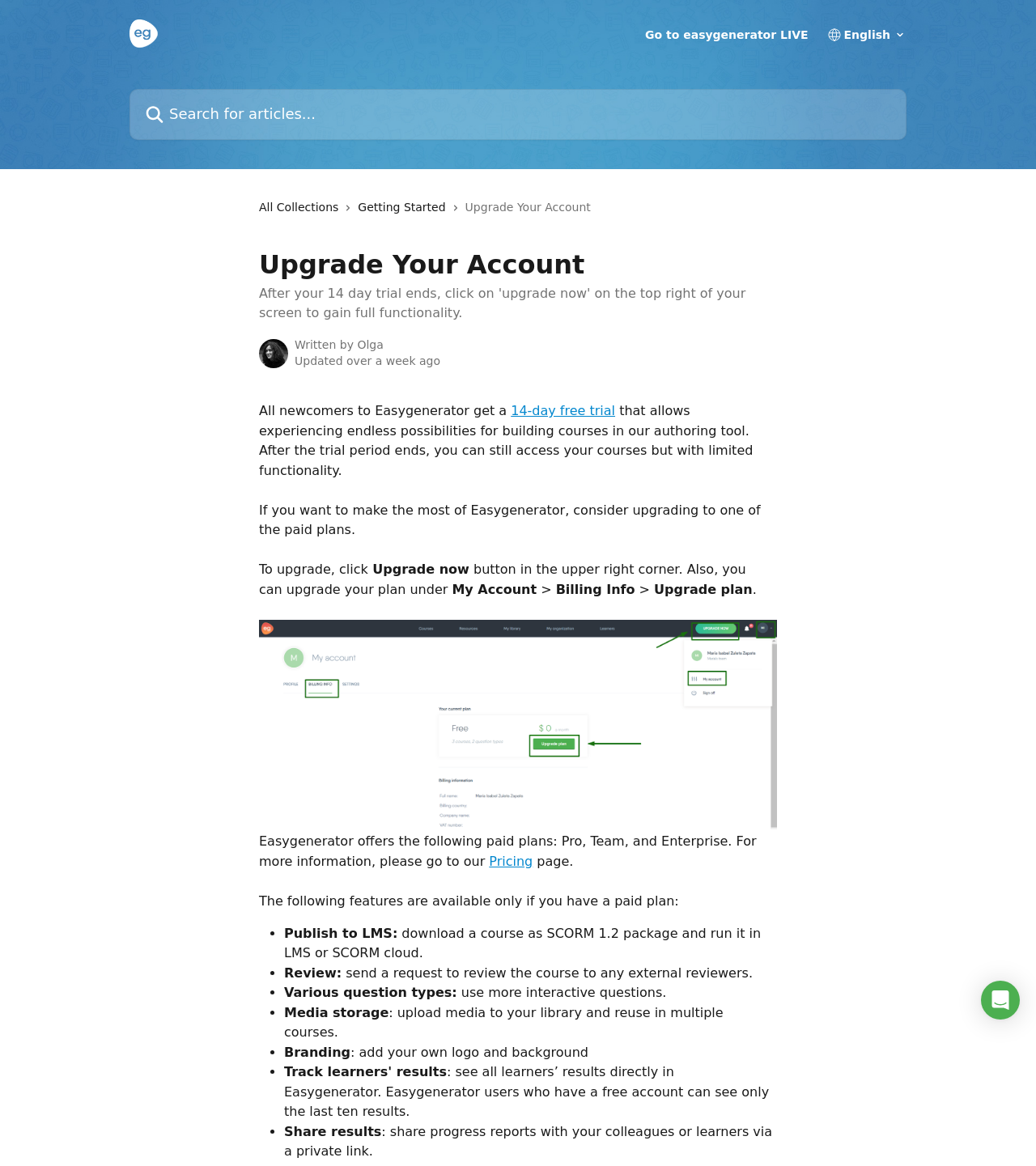Describe all the key features and sections of the webpage thoroughly.

The webpage is titled "Upgrade Your Account | Easygenerator Live Help Center". At the top, there is a header section with a logo and a link to "Easygenerator Live Help Center" on the left, and a combobox and two images on the right. Below the header, there is a search bar with a magnifying glass icon.

The main content area is divided into two sections. On the left, there are links to "All Collections", "Getting Started", and other resources. On the right, there is a section titled "Upgrade Your Account" with a brief introduction to the 14-day free trial and the benefits of upgrading to a paid plan.

Below the introduction, there is a paragraph explaining the limitations of the free trial and the benefits of upgrading. The text is accompanied by a call-to-action button "Upgrade now" on the top right corner of the screen. Additionally, there are links to "My Account" and "Billing Info" where users can upgrade their plan.

Further down, there is a section explaining the features available only with a paid plan, including publishing to LMS, reviewing courses, using various question types, media storage, branding, and sharing results. Each feature is listed with a bullet point and a brief description.

At the bottom of the page, there is a button to open the Intercom Messenger.